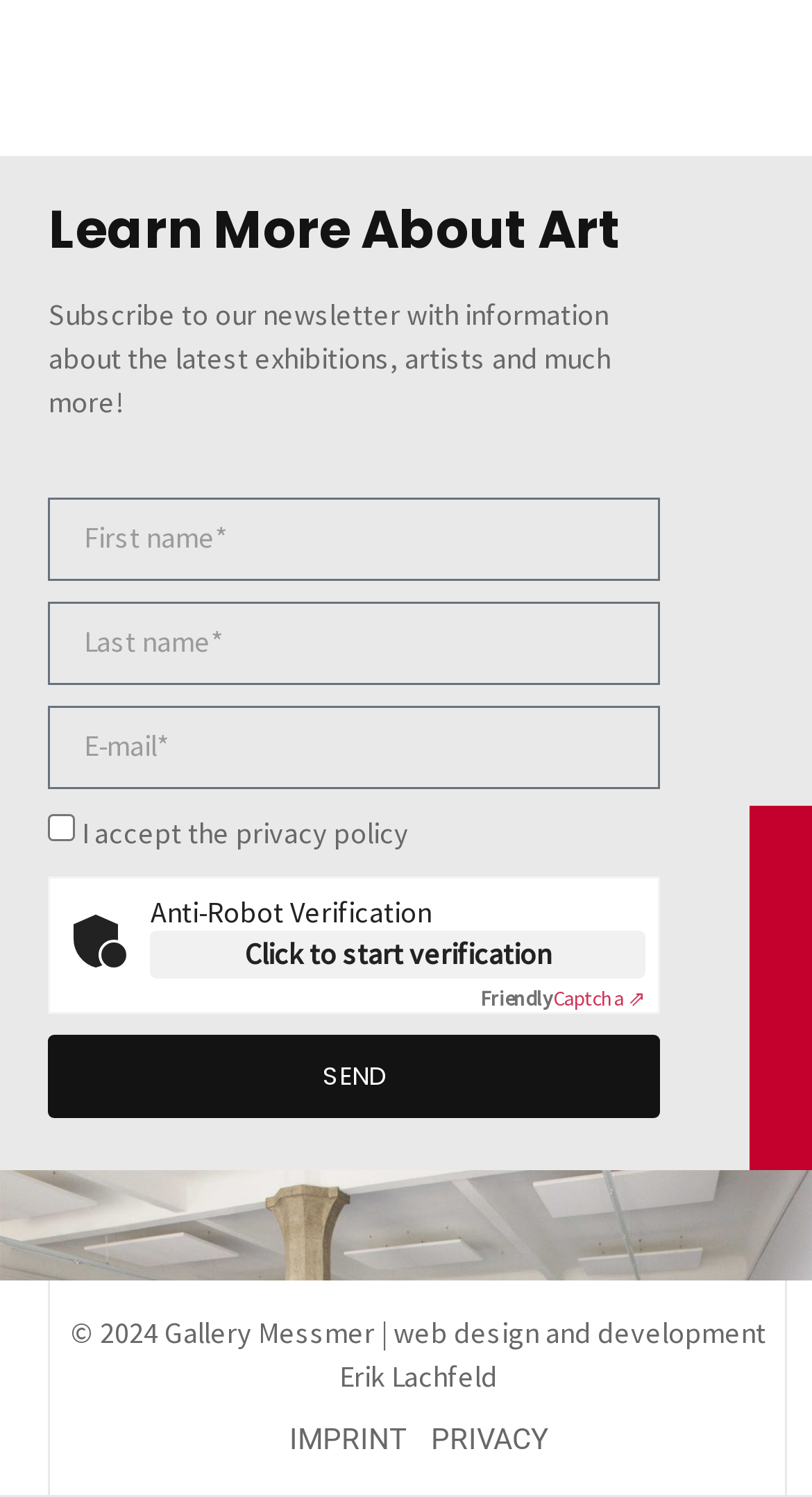Using the element description: "privacy", determine the bounding box coordinates. The coordinates should be in the format [left, top, right, bottom], with values between 0 and 1.

[0.53, 0.944, 0.674, 0.977]